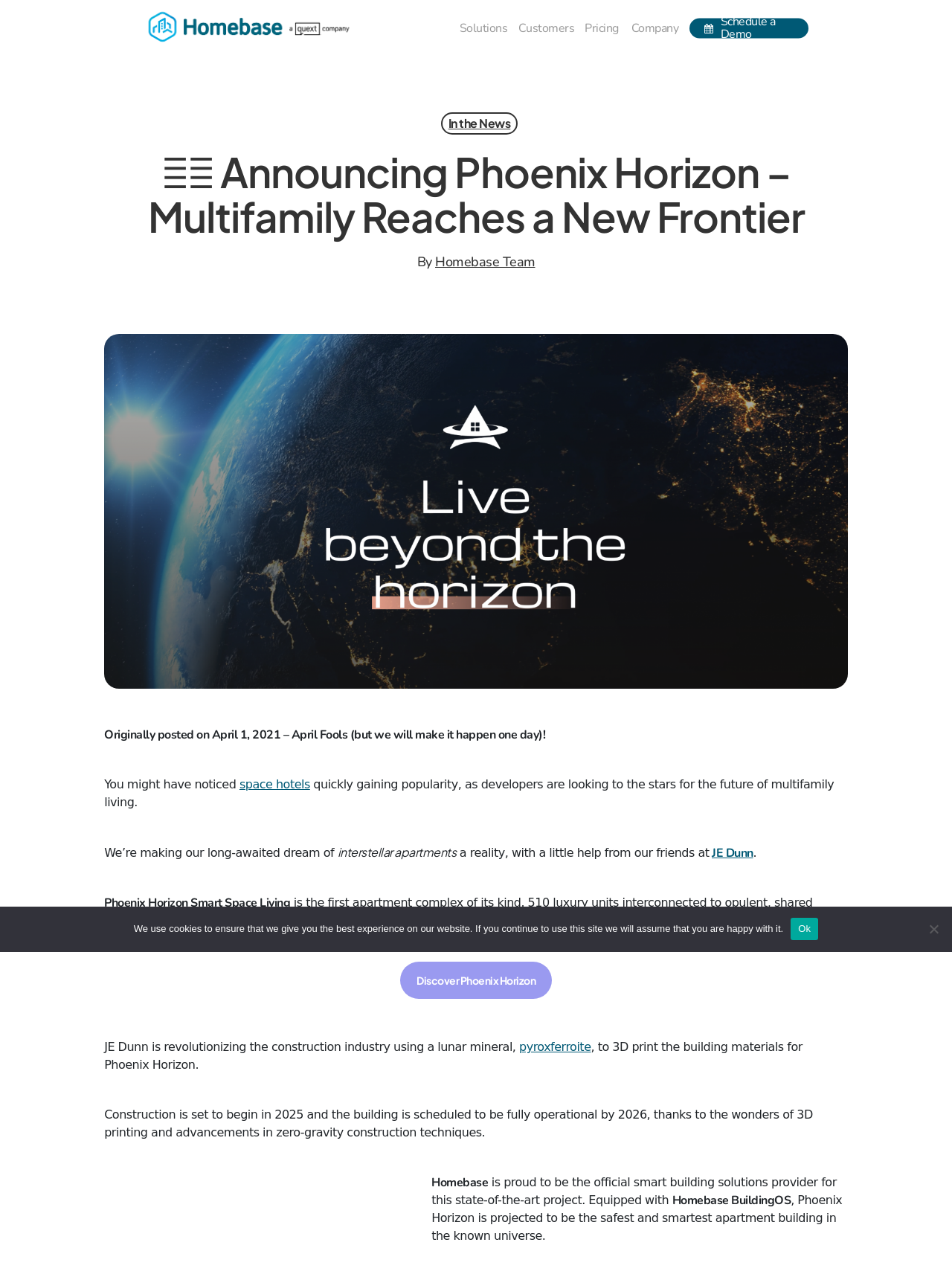Please provide the bounding box coordinates for the element that needs to be clicked to perform the instruction: "Learn more about 'Multifamily' living". The coordinates must consist of four float numbers between 0 and 1, formatted as [left, top, right, bottom].

[0.589, 0.084, 0.714, 0.101]